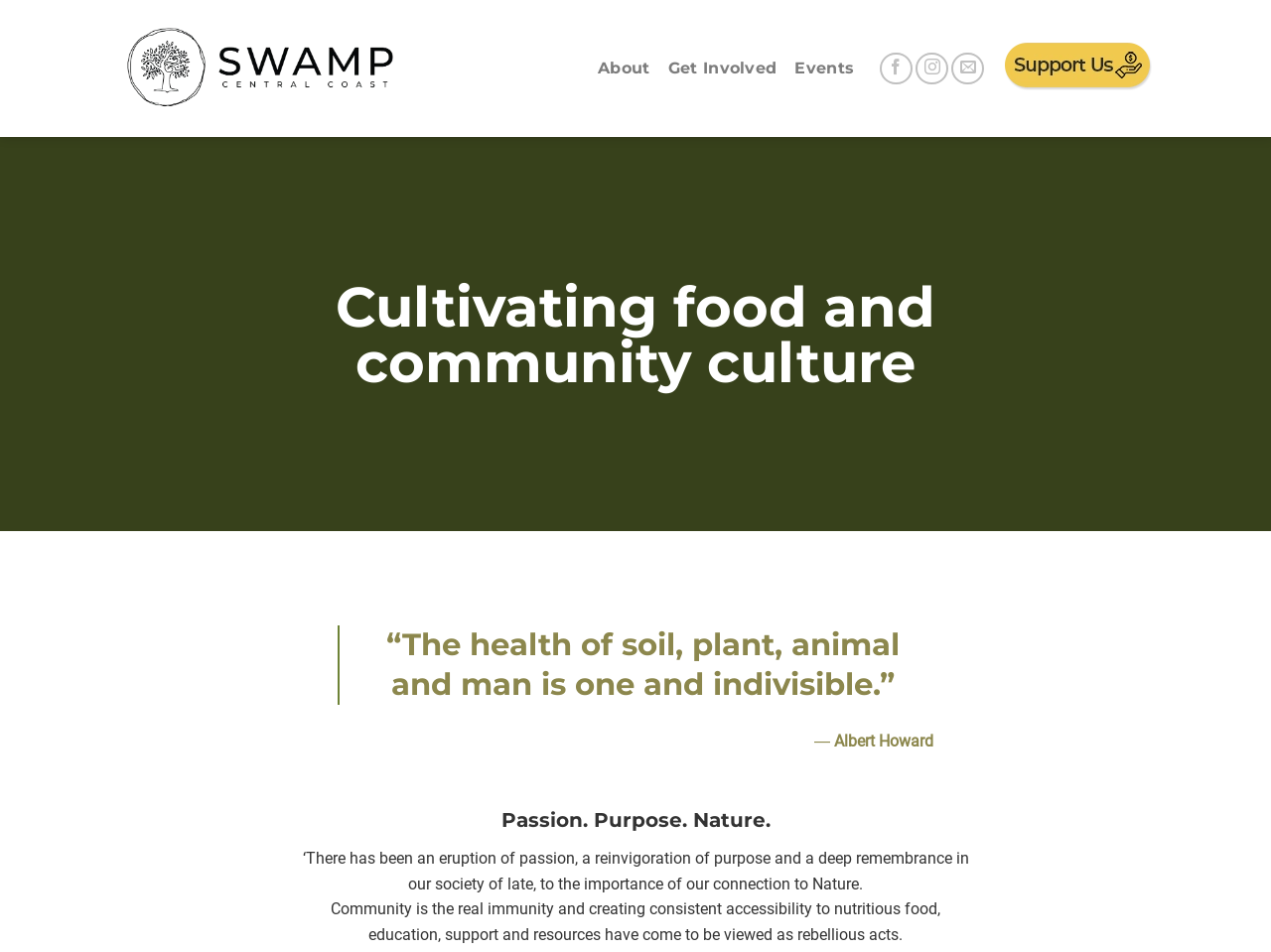Please locate the clickable area by providing the bounding box coordinates to follow this instruction: "Send us an email".

[0.749, 0.055, 0.775, 0.089]